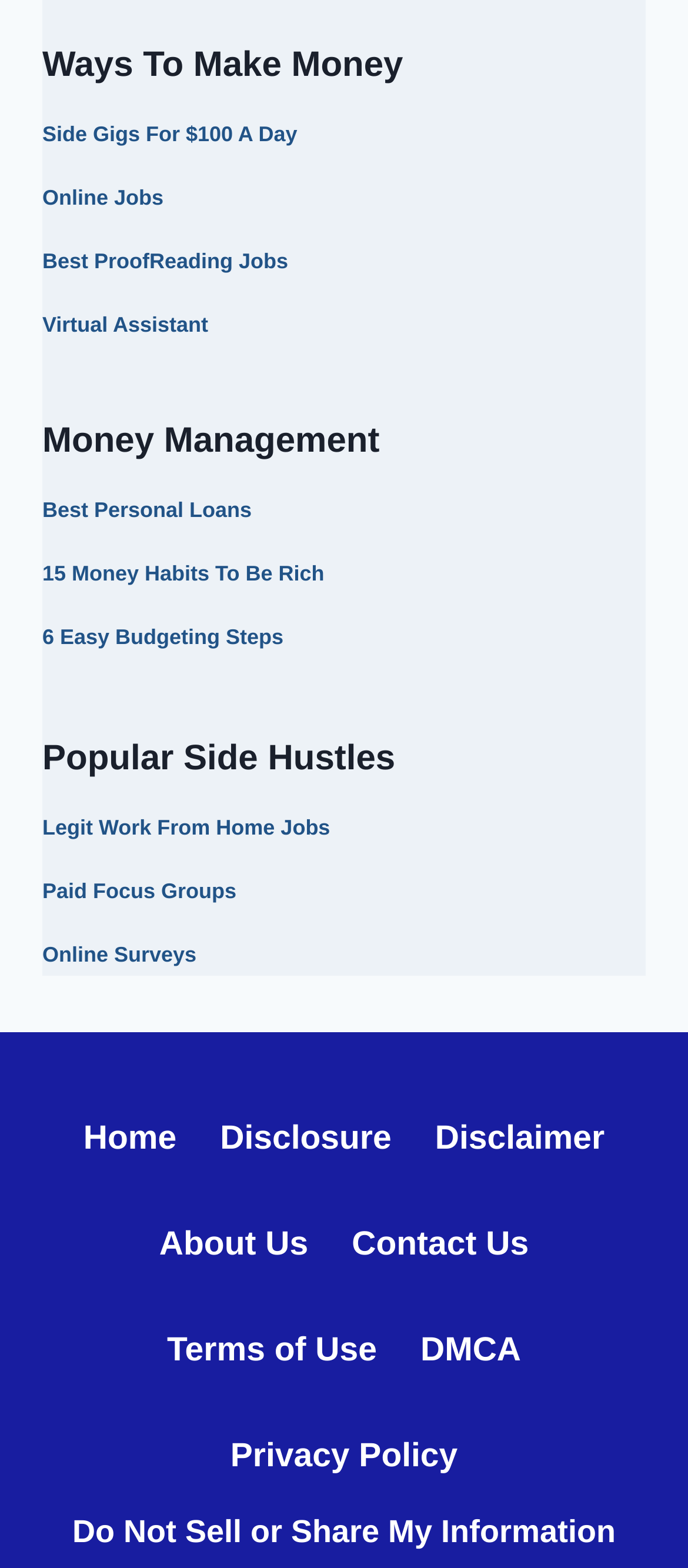Determine the bounding box coordinates in the format (top-left x, top-left y, bottom-right x, bottom-right y). Ensure all values are floating point numbers between 0 and 1. Identify the bounding box of the UI element described by: Home

[0.09, 0.692, 0.288, 0.76]